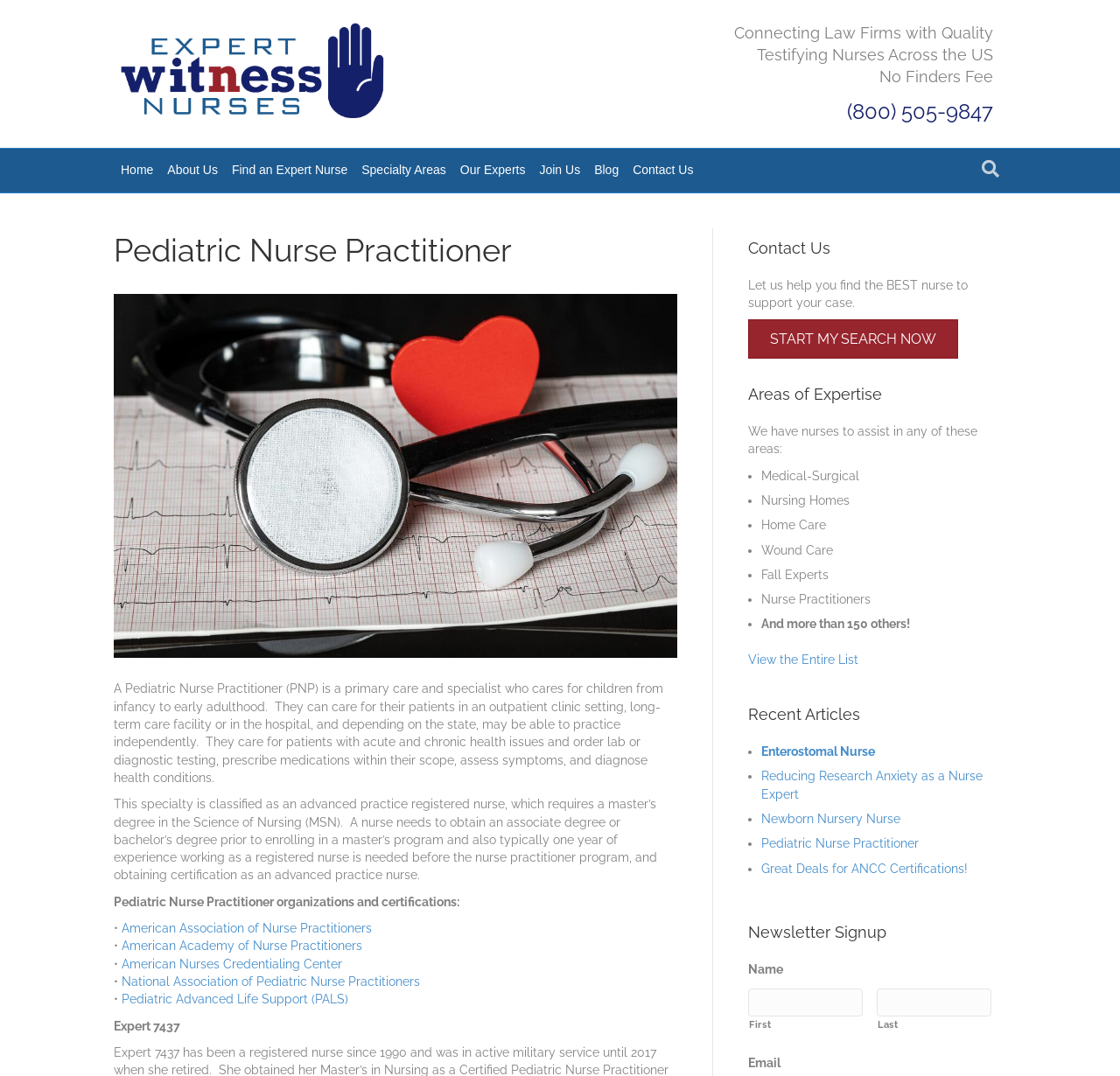What areas of expertise do the nurses on this website specialize in?
Answer the question with a single word or phrase, referring to the image.

Medical-Surgical, Nursing Homes, etc.